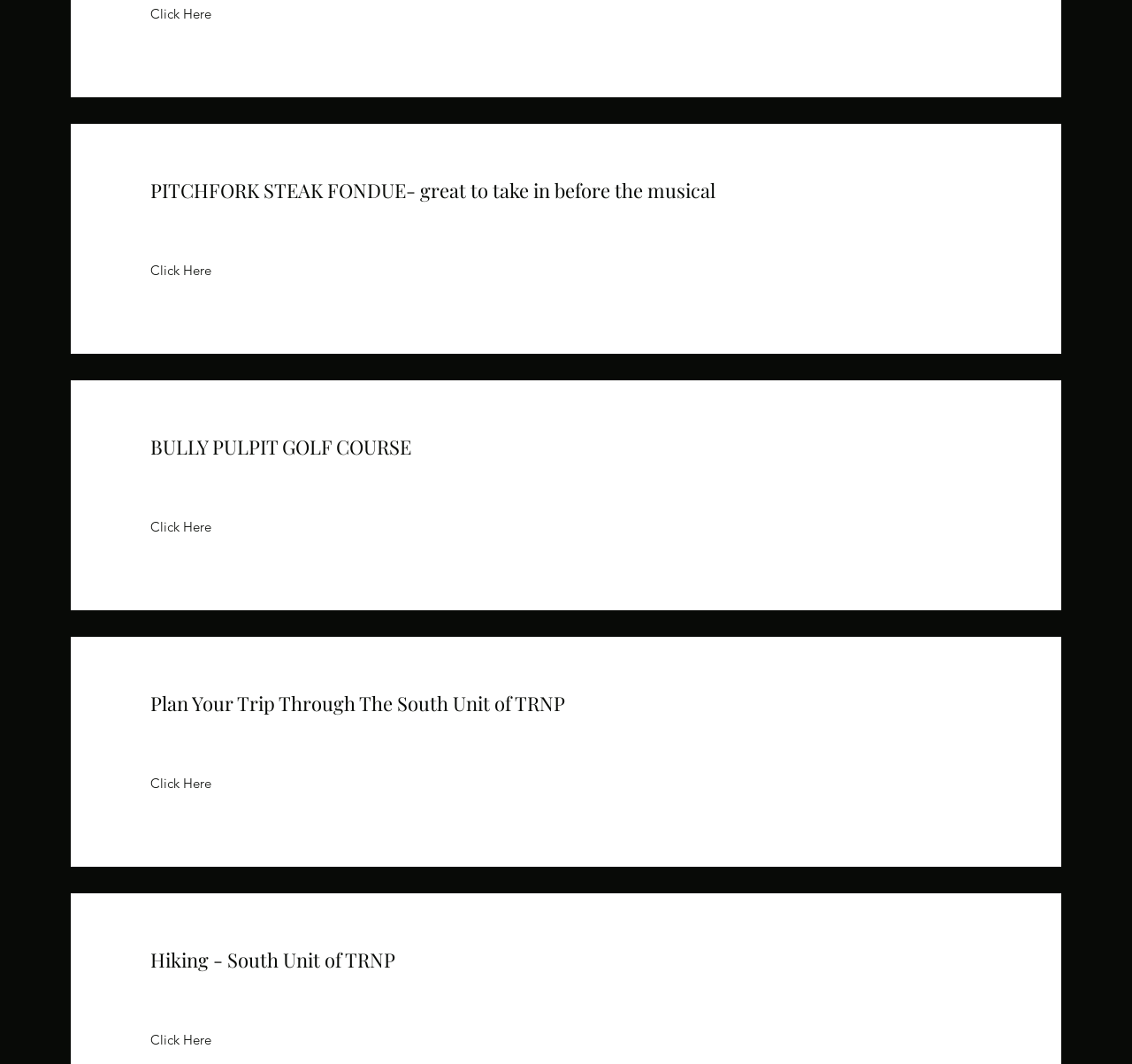Examine the screenshot and answer the question in as much detail as possible: How many links are there on the webpage?

There are five 'Click Here' links on the webpage, each with a unique bounding box coordinate. These links are scattered throughout the webpage, with one link below each heading.